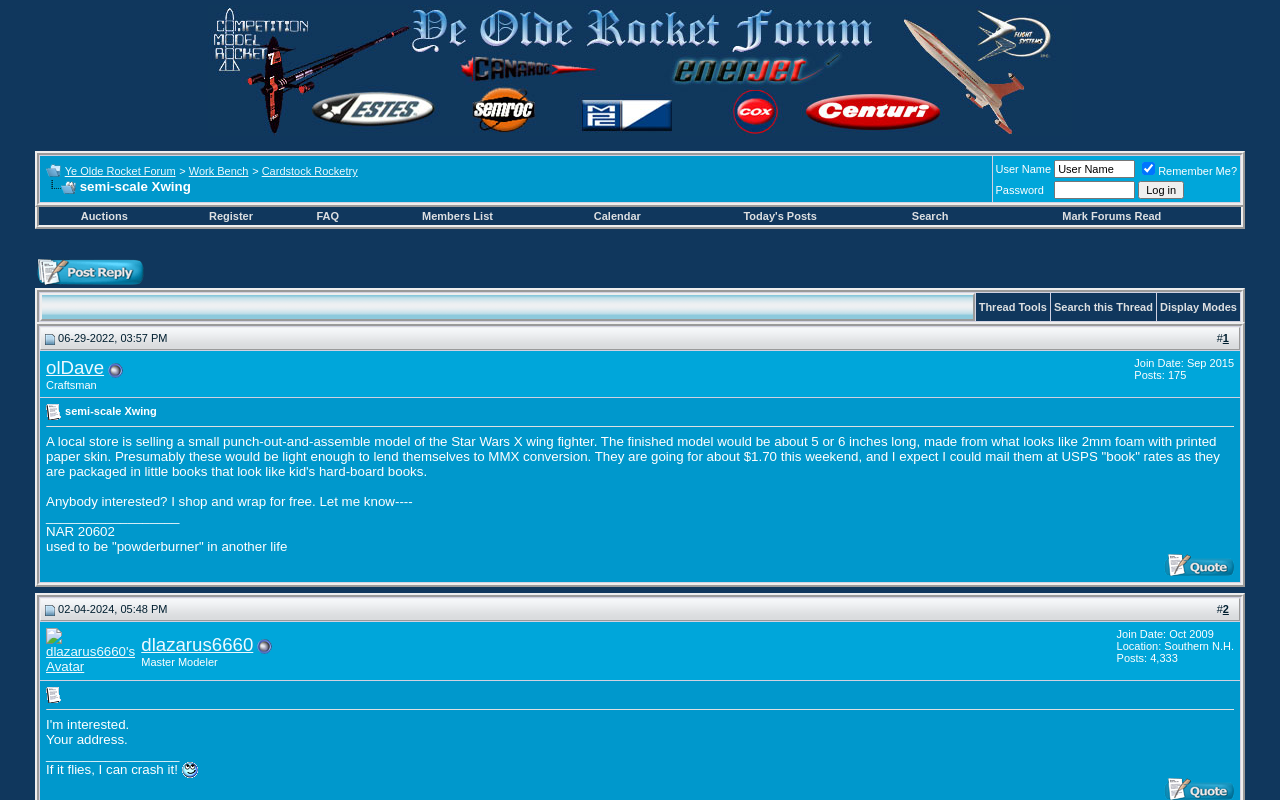What is the name of the forum?
Look at the webpage screenshot and answer the question with a detailed explanation.

The name of the forum can be found at the top of the webpage, where it says 'Ye Olde Rocket Forum - semi-scale Xwing'. This is the title of the webpage, indicating that it is a forum for discussing old model rockets.